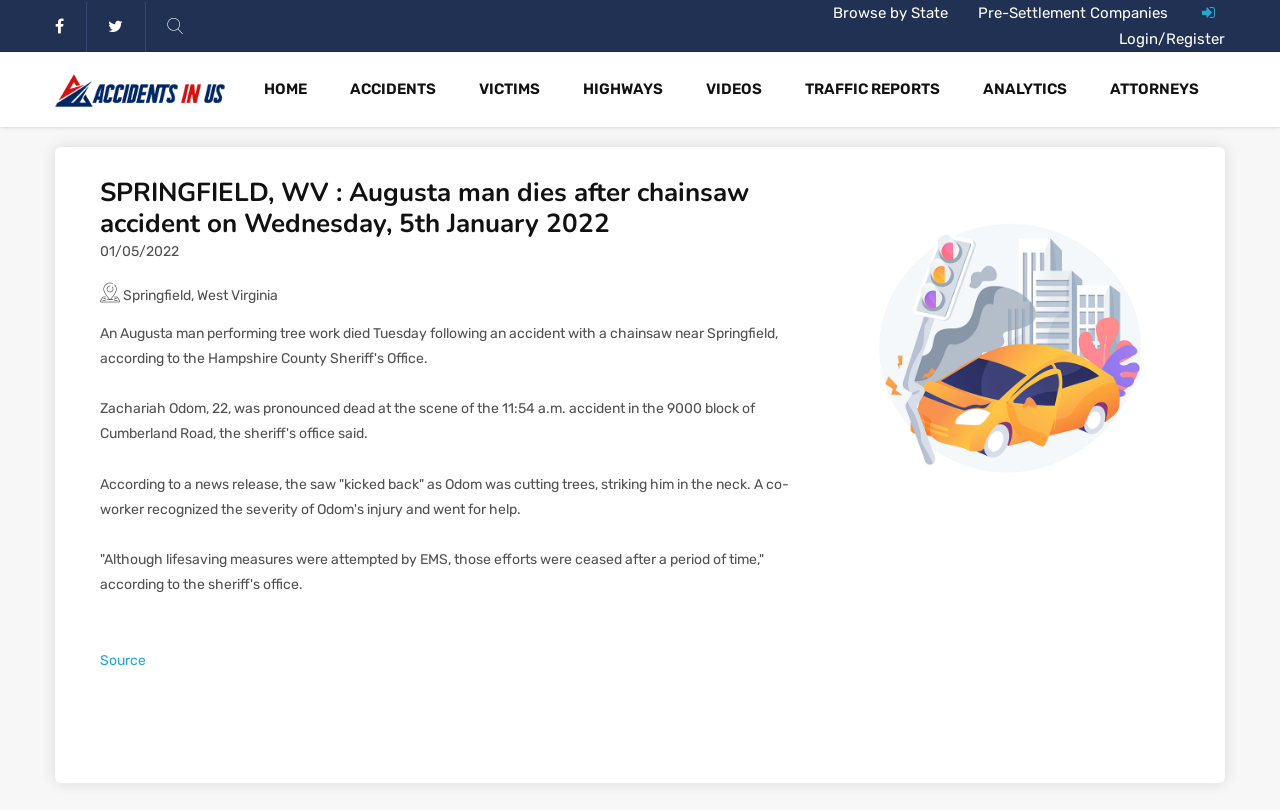Create a detailed narrative of the webpage’s visual and textual elements.

The webpage appears to be a news article about an accident in Springfield, West Virginia. At the top of the page, there is a header section with several links, including social media icons, a "Browse by State" link, a "Pre-Settlement Companies" link, a "Login" link, and a "Register" link. Below the header section, there is a navigation menu with links to different sections of the website, including "HOME", "ACCIDENTS", "VICTIMS", "HIGHWAYS", "VIDEOS", "TRAFFIC REPORTS", "ANALYTICS", and "ATTORNEYS".

The main content of the page is a news article with a heading that reads "SPRINGFIELD, WV : Augusta man dies after chainsaw accident on Wednesday, 5th January 2022". Below the heading, there is a date "01/05/2022" and a location "Springfield, West Virginia". The article itself is divided into several paragraphs, describing the accident and the response of the authorities. There is also an image related to the accident on the right side of the article.

At the bottom of the article, there is a "Source" link, which likely provides more information about the origin of the news article. Overall, the webpage appears to be a news article about a specific accident, with a clear structure and easy-to-read content.